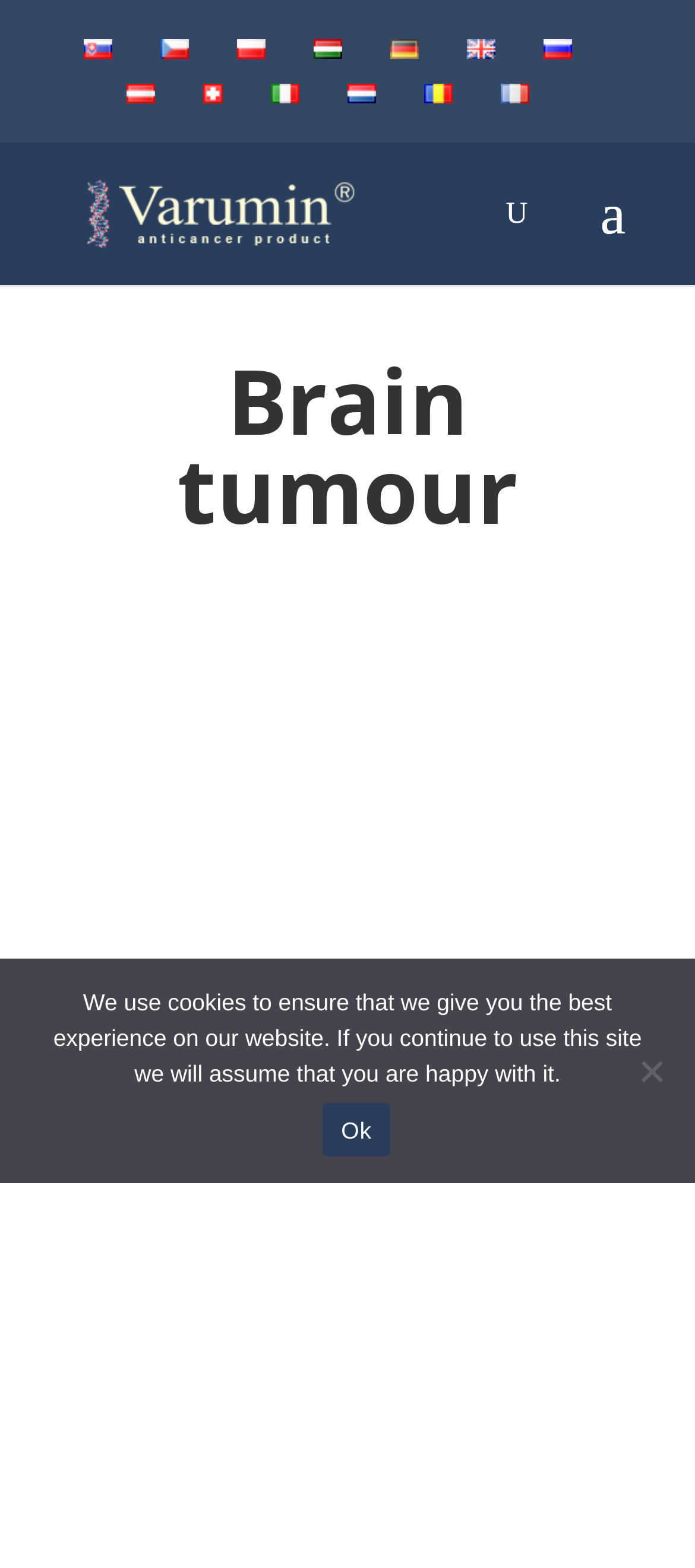Detail the various sections and features present on the webpage.

The webpage is about brain tumors, specifically discussing the symptoms and effects of brain tumors. At the top of the page, there is a row of language selection links, each accompanied by a small flag icon, allowing users to switch between different languages. Below this row, there is a prominent link to "Varumin" with a corresponding image.

The main content of the page is divided into sections. The first section has a heading "Brain tumour" and provides a brief description of how symptoms vary depending on the person and the location of the tumor. This section also explains how the tumor can affect different areas of the brain and cause swelling or fluid buildup.

The next section is headed "The most common symptoms of a brain tumour:" and lists "HEADACHES" as one of the symptoms. There is a significant amount of text in this section, but the exact content is not summarized in the accessibility tree.

At the bottom of the page, there is a "Cookie Notice" dialog box that informs users about the website's cookie policy. The dialog box has a message explaining that the website uses cookies to ensure the best user experience and provides an "Ok" button to acknowledge this. There is also a "No" option, but its purpose is not clear from the accessibility tree.